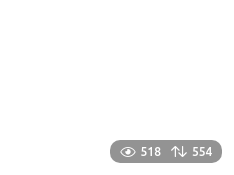Answer the question using only one word or a concise phrase: What might the numbers '518' and '554' reflect?

metrics such as views and interactions